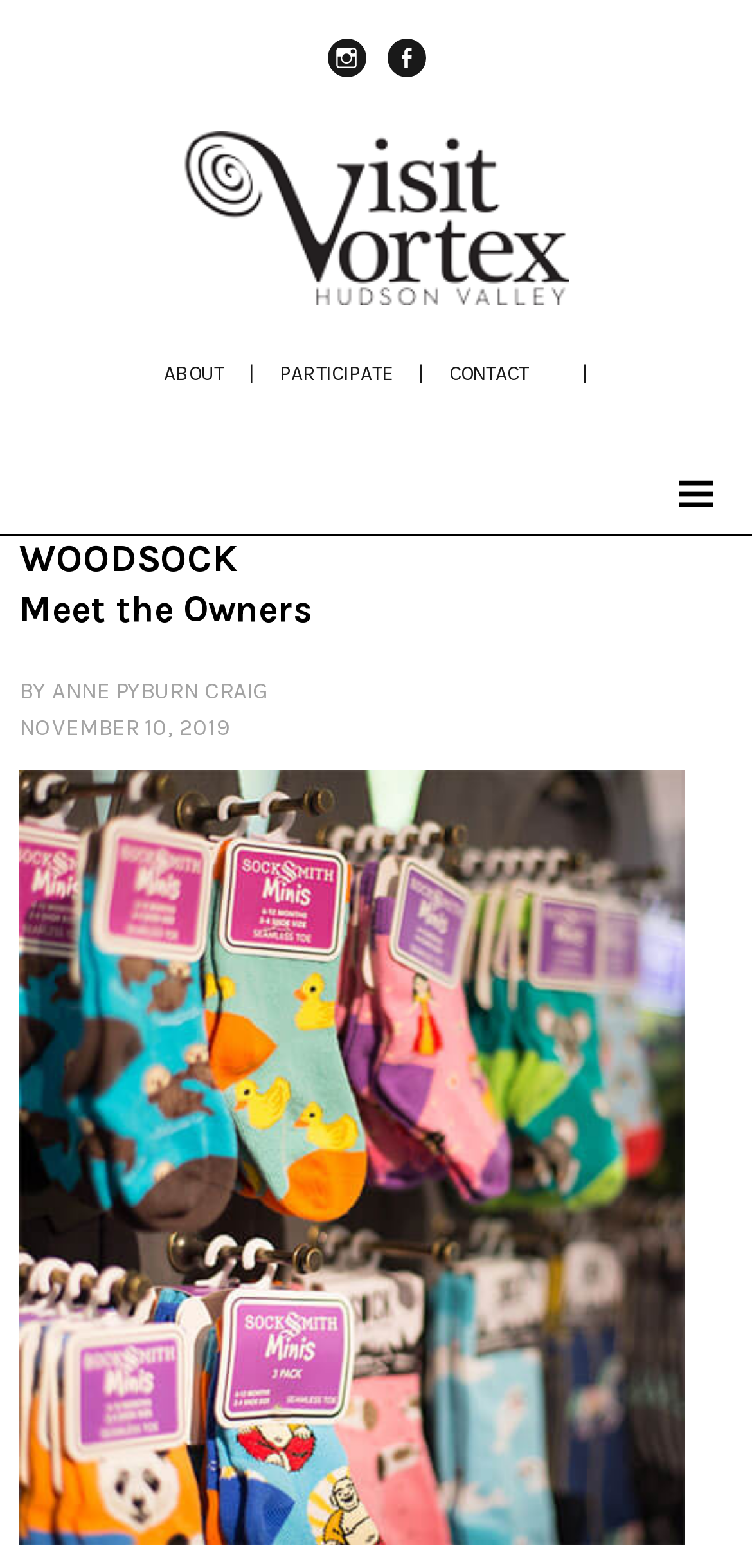How many social media links are there?
Please utilize the information in the image to give a detailed response to the question.

There are two social media links, one for Instagram and one for Facebook, which can be found in the top section of the webpage.